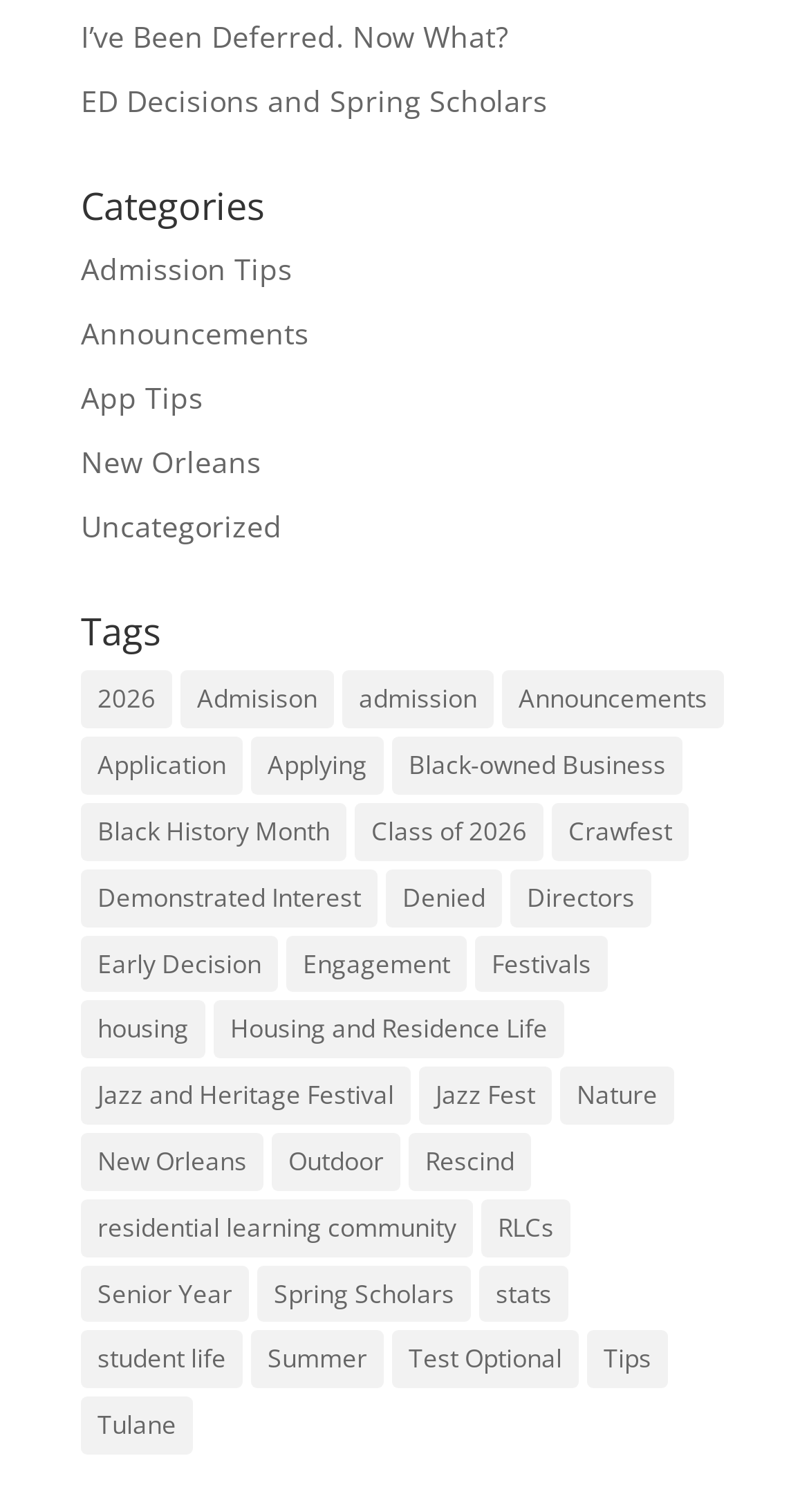Give a succinct answer to this question in a single word or phrase: 
What is the last link in the 'Tags' section?

Tulane